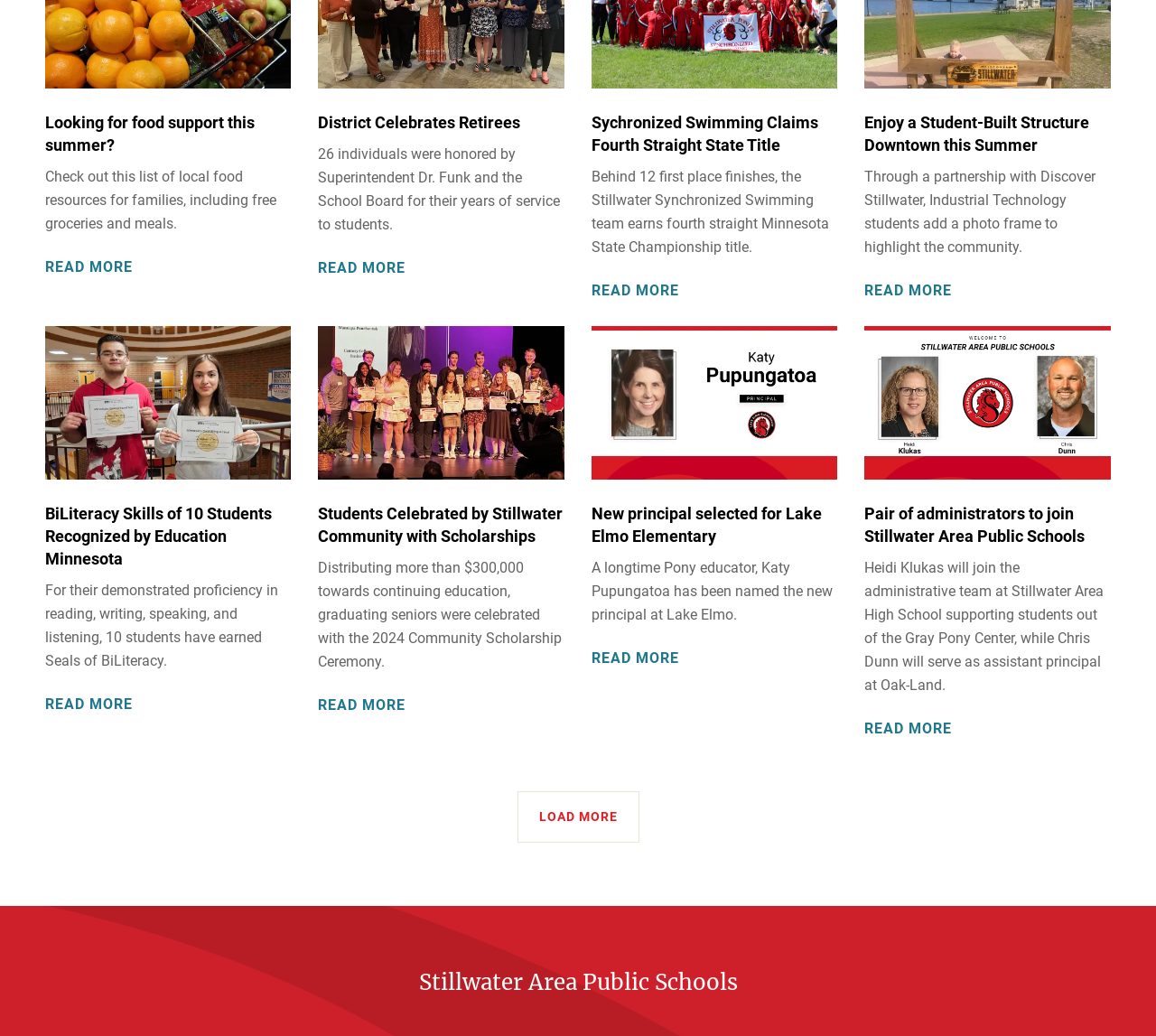Given the webpage screenshot, identify the bounding box of the UI element that matches this description: "Stillwater Area Public Schools".

[0.362, 0.935, 0.638, 0.962]